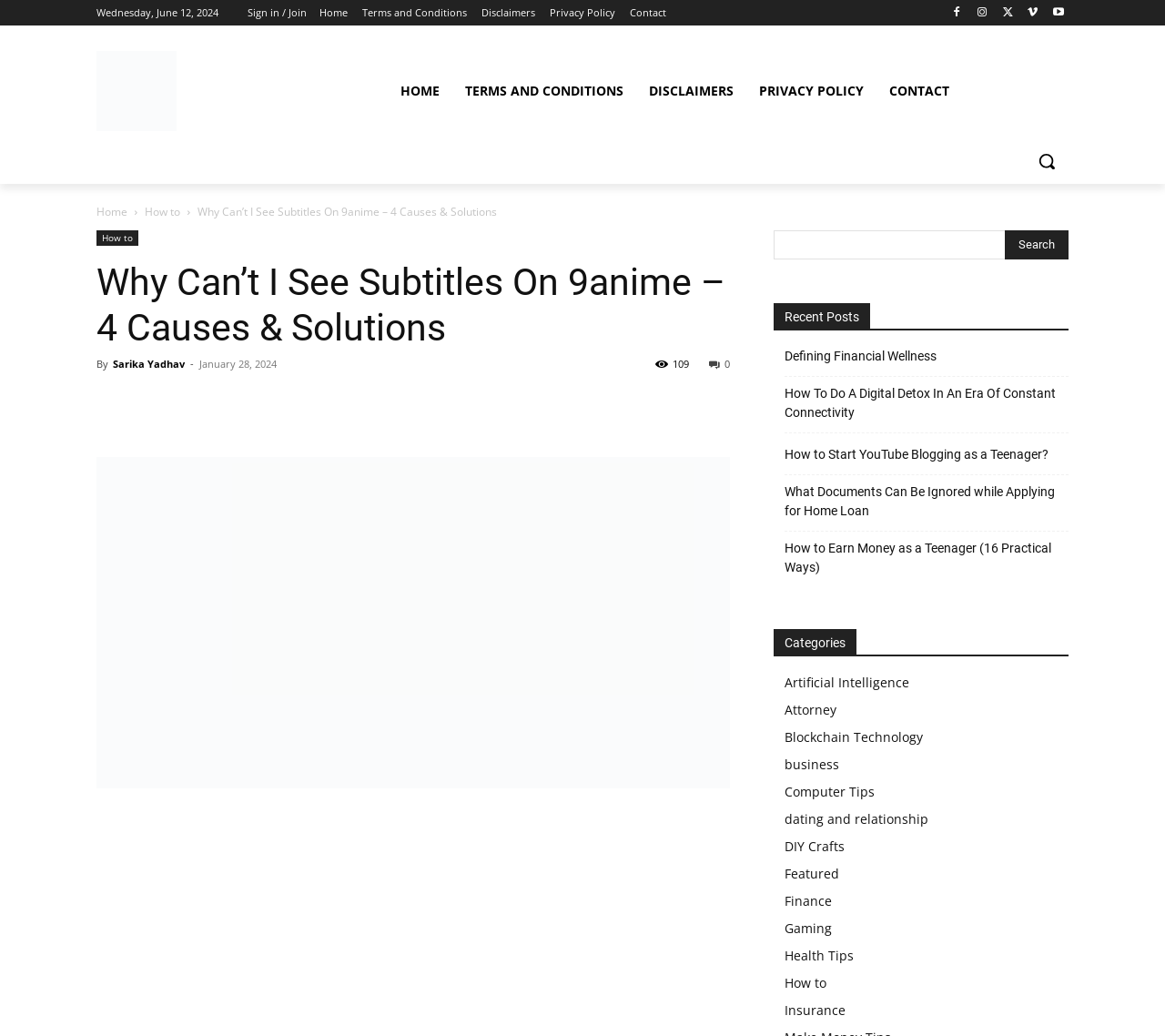Respond to the question below with a concise word or phrase:
What is the category of the post 'How to Start YouTube Blogging as a Teenager?'?

How to